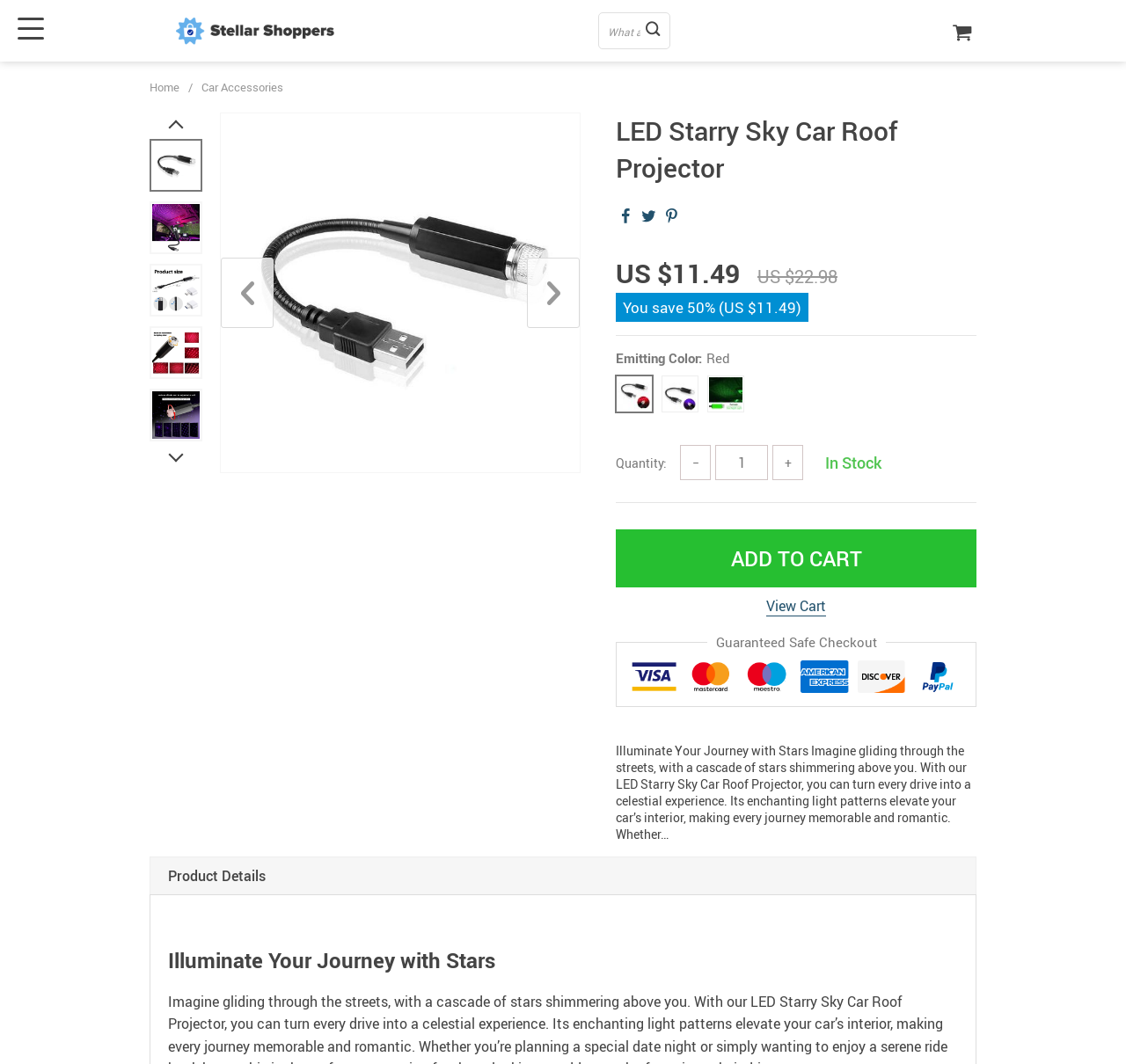Provide an in-depth description of the elements and layout of the webpage.

This webpage is about the LED Starry Sky Car Roof Projector, a product that can turn every drive into a celestial experience. At the top left corner, there is a navigation menu with links to "Home" and "Car Accessories". Below the navigation menu, there are several small images arranged vertically, likely showcasing different features or aspects of the product.

The main content of the webpage is divided into two sections. On the left side, there is a heading that reads "LED Starry Sky Car Roof Projector" followed by a description of the product, which explains how it can elevate the car's interior and make every journey memorable and romantic.

On the right side, there is a section with product details, including the price, which is currently discounted to $11.49 from the original price of $22.98, saving the customer 50%. There are also options to select the emitting color of the product, with choices of red, blue, and green, each represented by a small image. Below the color options, there is a quantity selector with buttons to increase or decrease the quantity, and a button to add the product to the cart.

At the bottom of the webpage, there is a call-to-action button to "ADD TO CART" and a link to "View Cart". Additionally, there is a section with a heading "Product Details" and a longer description of the product, which provides more information about its features and benefits.